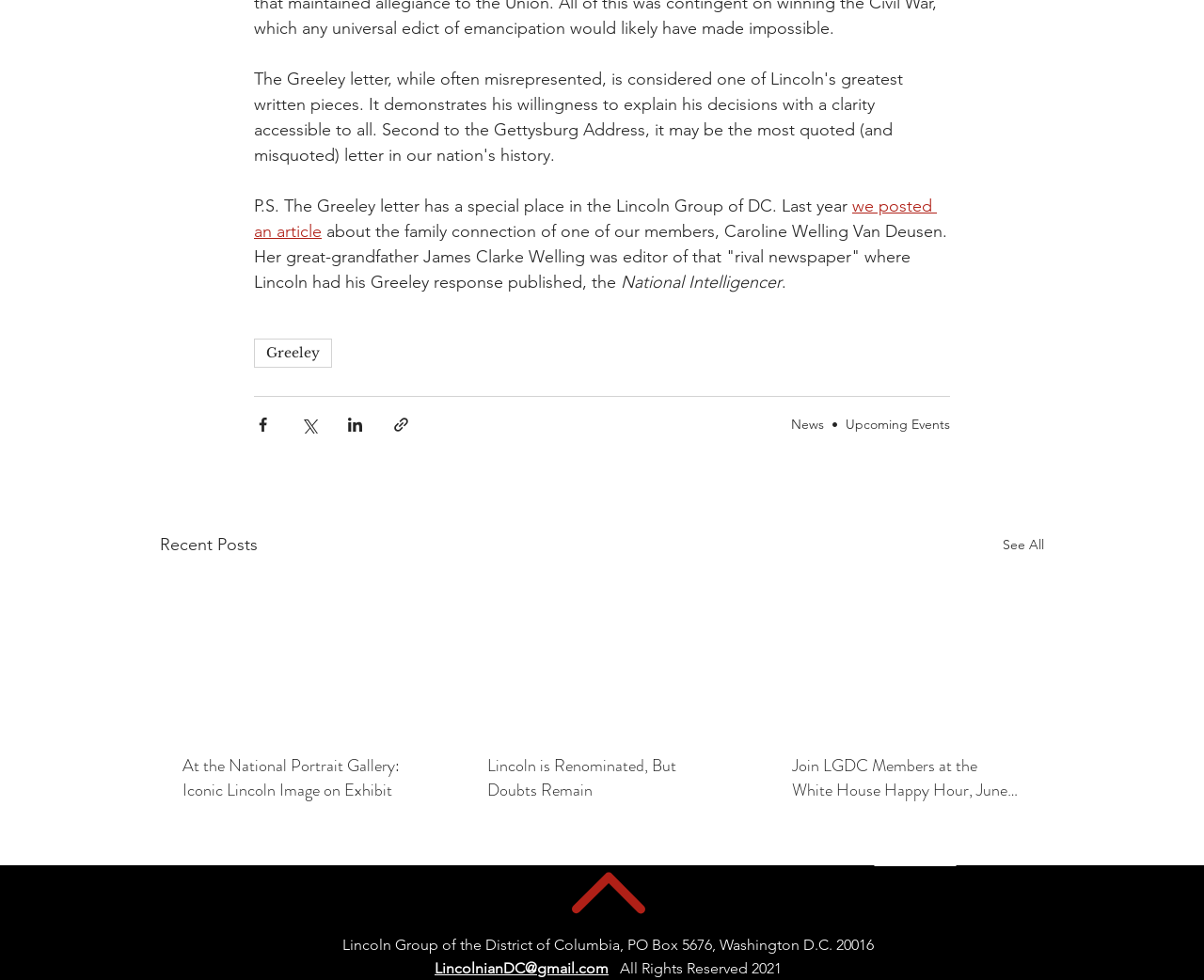What is the name of the group mentioned on this webpage?
Refer to the image and provide a thorough answer to the question.

I found this answer by looking at the StaticText element with the content 'Lincoln Group of the District of Columbia, PO Box 5676, Washington D.C. 20016' at the bottom of the webpage.